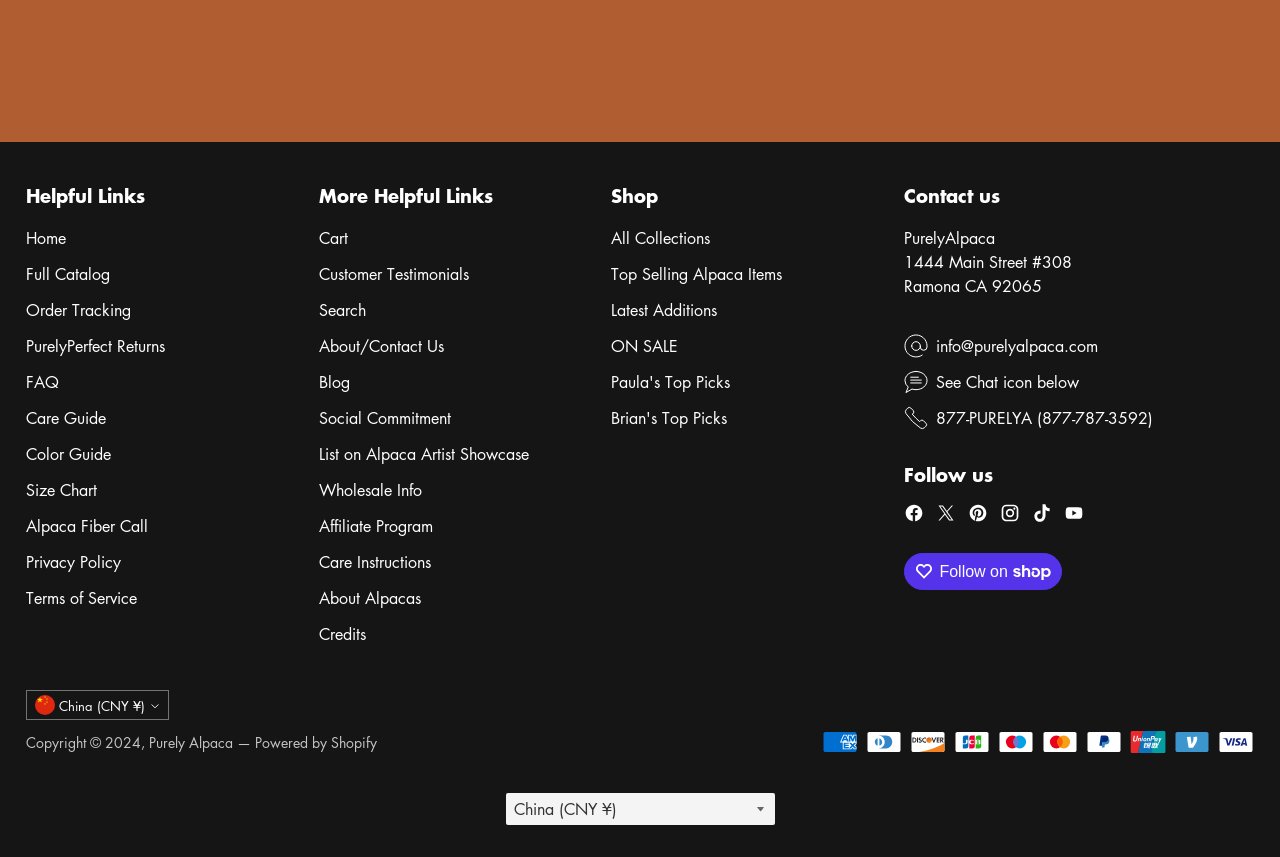Determine the bounding box coordinates for the HTML element described here: "Color Guide".

[0.02, 0.517, 0.086, 0.543]